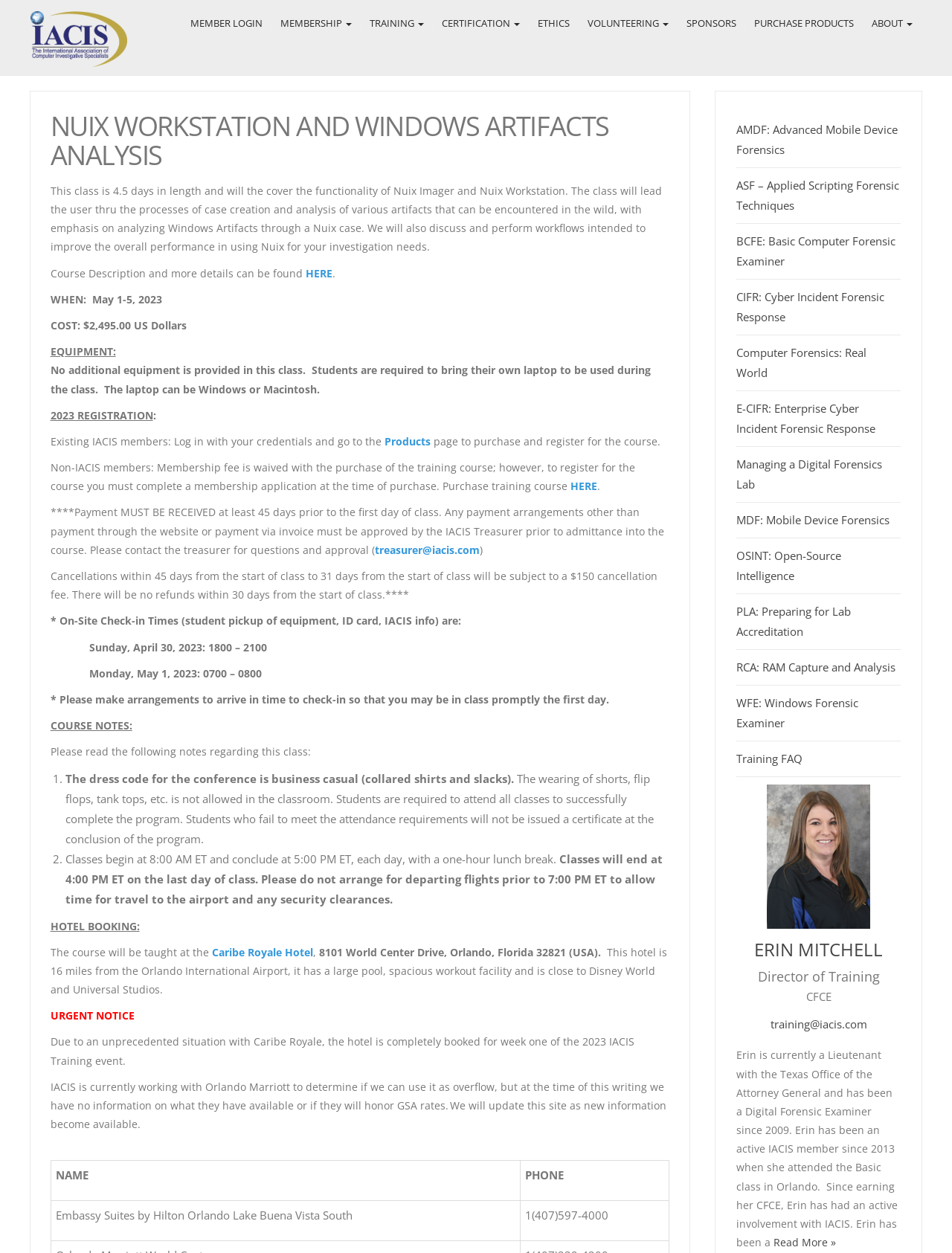Find the bounding box of the web element that fits this description: "Caribe Royale Hotel".

[0.222, 0.754, 0.329, 0.765]